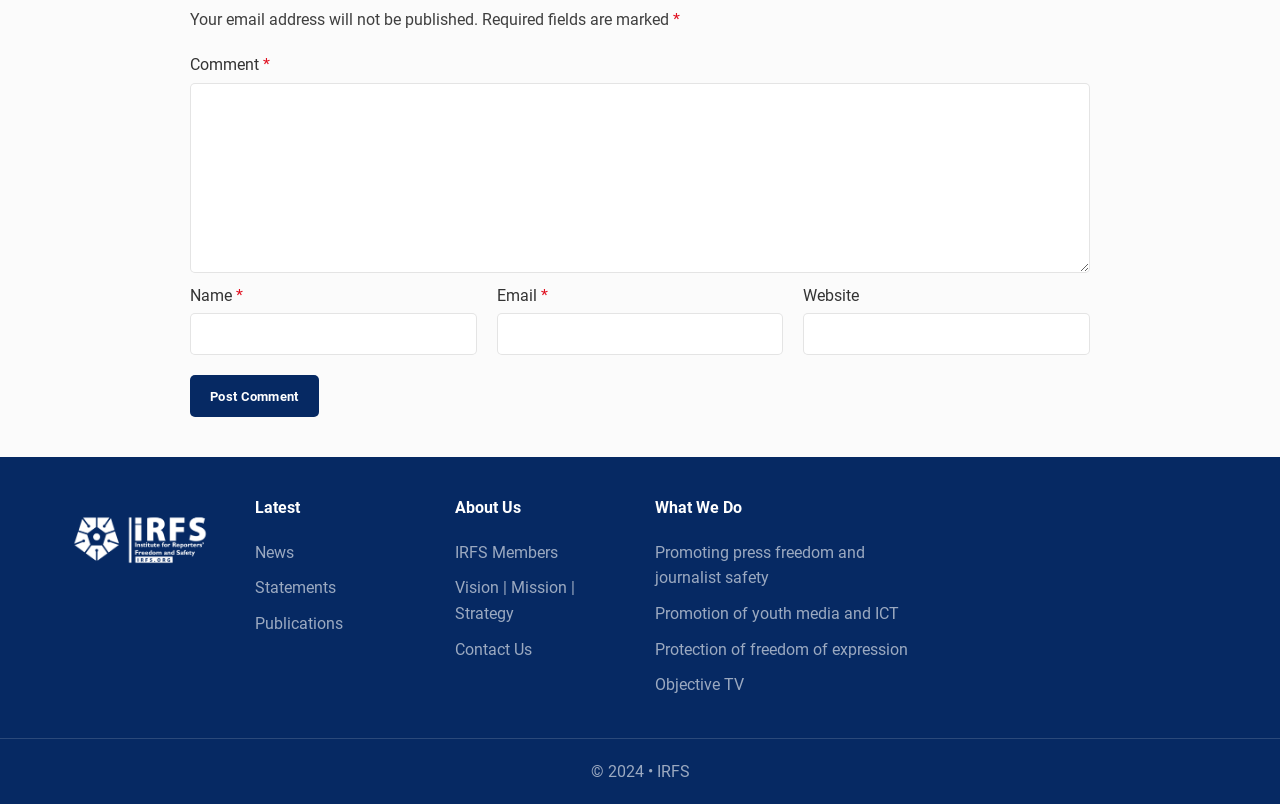Determine the bounding box coordinates in the format (top-left x, top-left y, bottom-right x, bottom-right y). Ensure all values are floating point numbers between 0 and 1. Identify the bounding box of the UI element described by: Vision | Mission | Strategy

[0.355, 0.716, 0.487, 0.779]